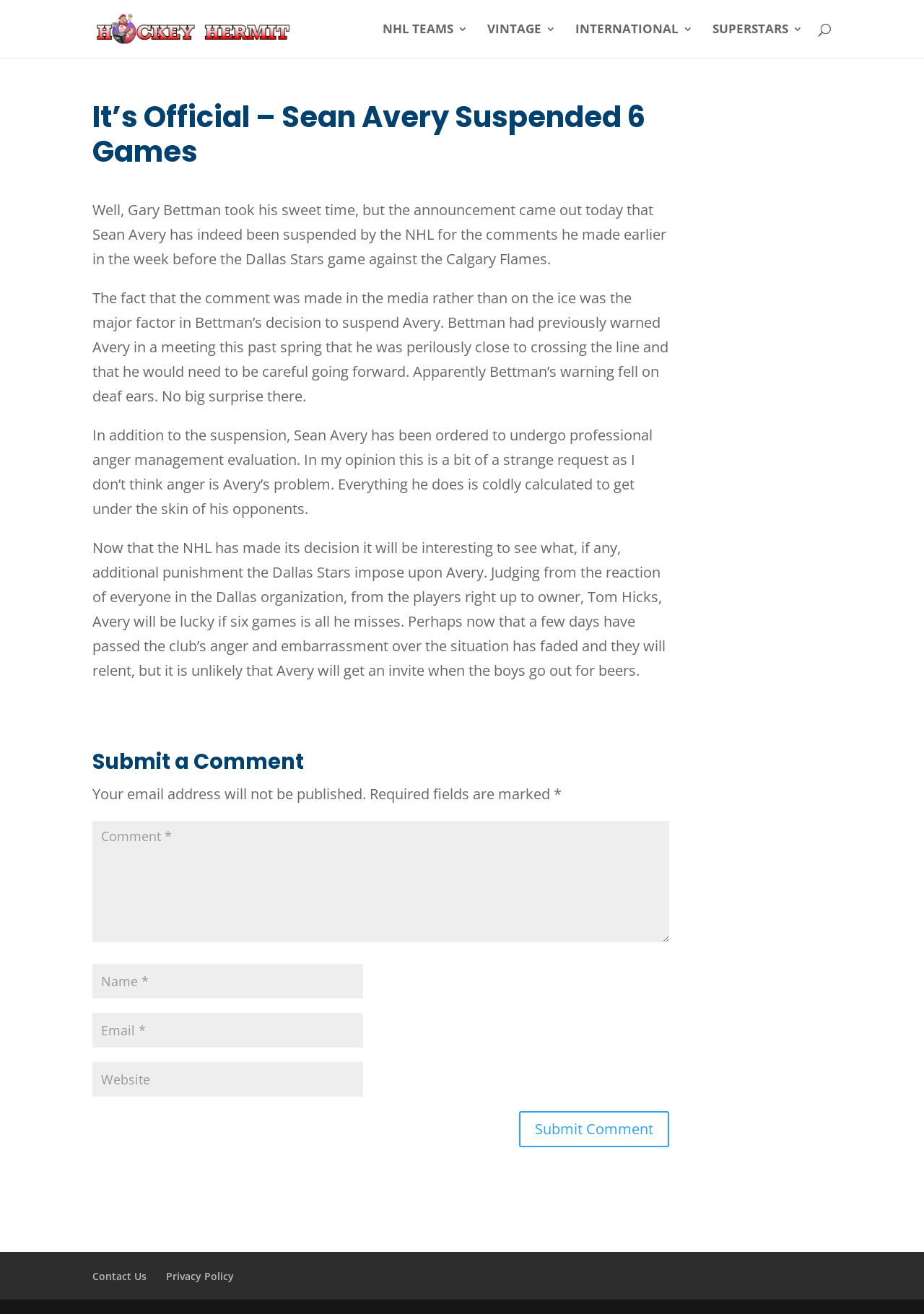Reply to the question with a brief word or phrase: How many games was Sean Avery suspended for?

6